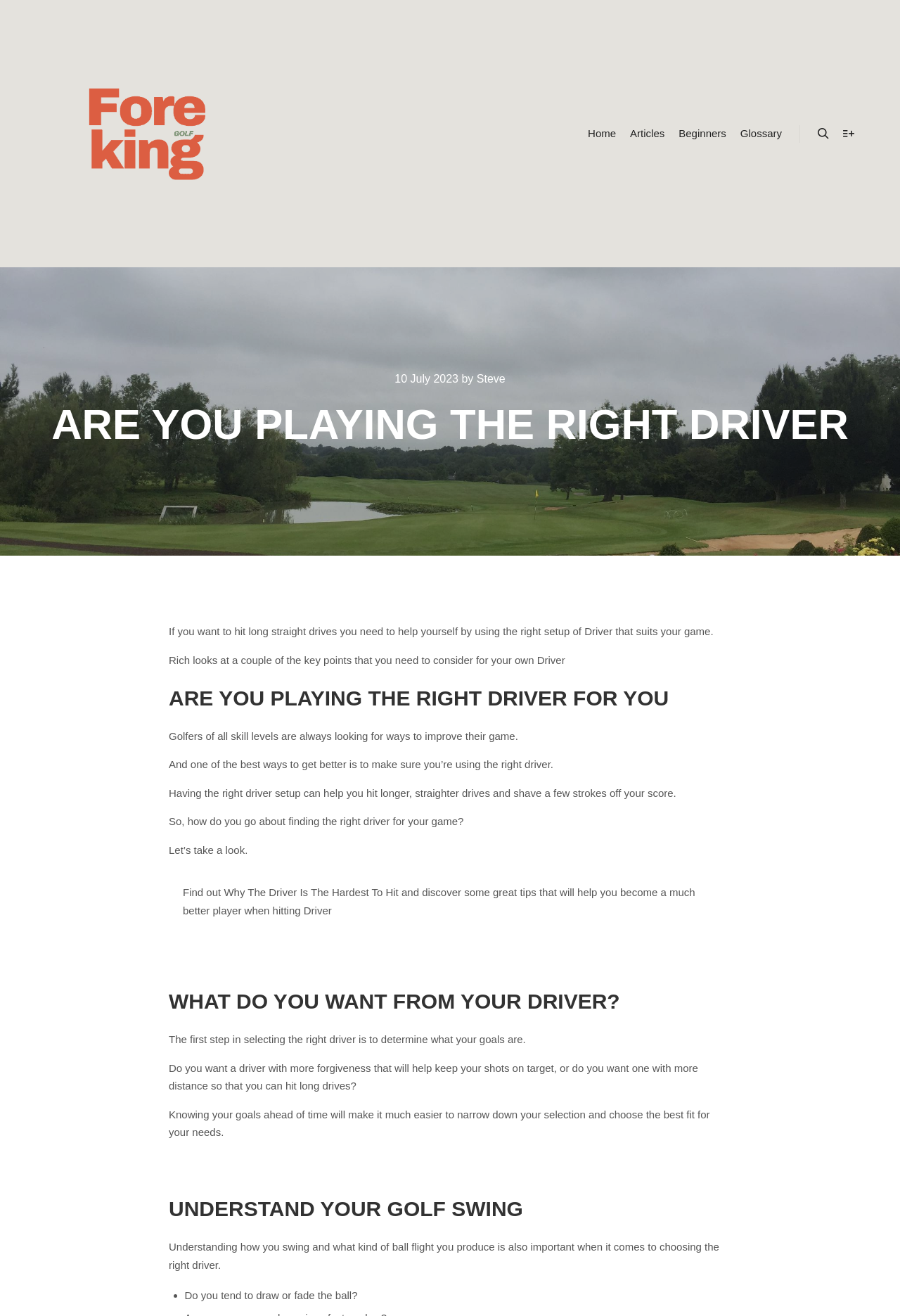What type of golfers can benefit from using the right driver?
Look at the screenshot and give a one-word or phrase answer.

Golfers of all skill levels